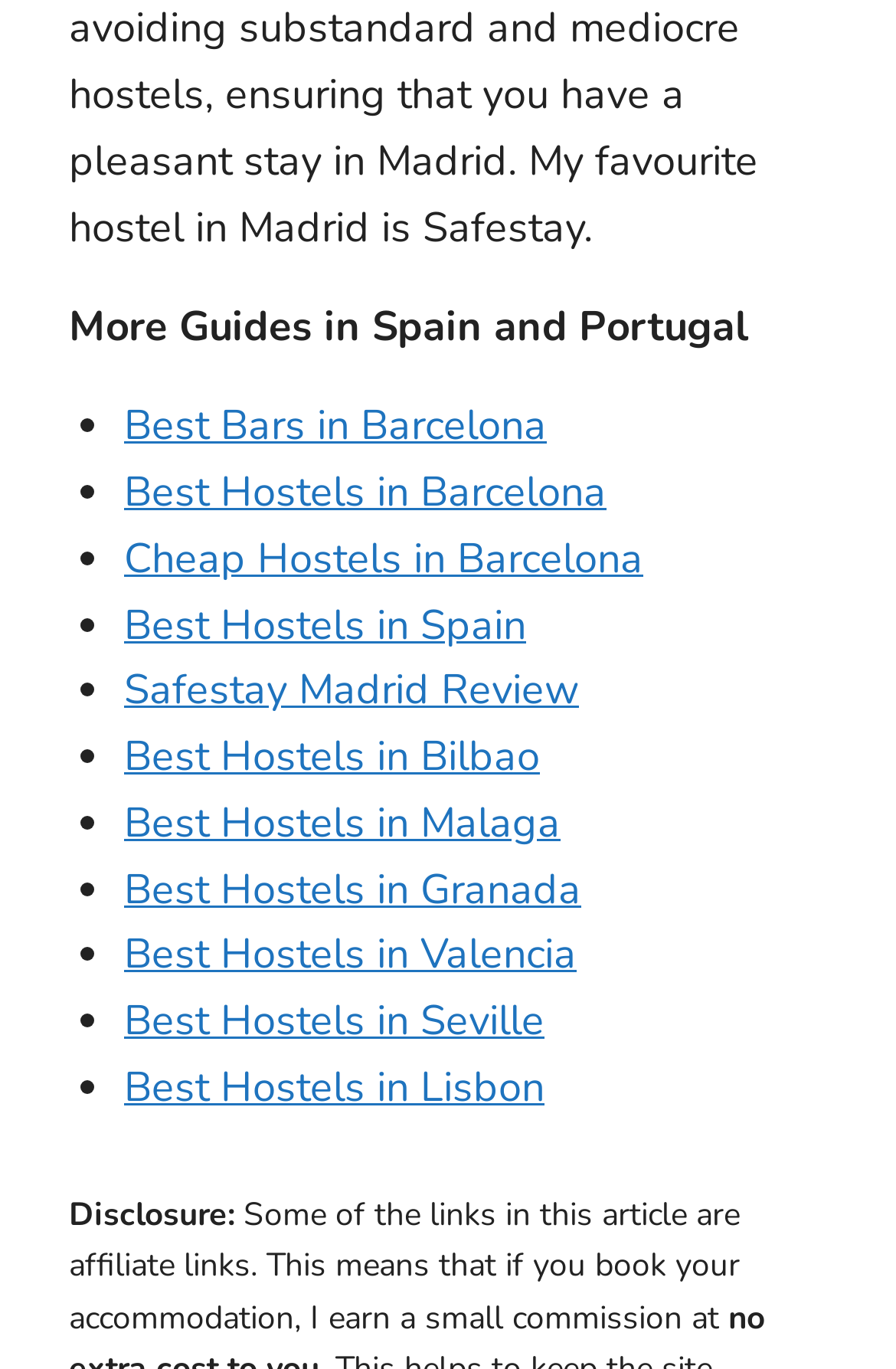Identify the bounding box of the UI element that matches this description: "Best Hostels in Barcelona".

[0.138, 0.339, 0.677, 0.379]